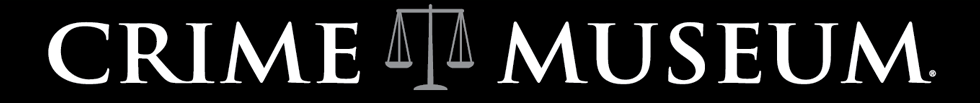Give a succinct answer to this question in a single word or phrase: 
What is the font style of the text 'CRIME MUSEUM'?

Elegant yet bold